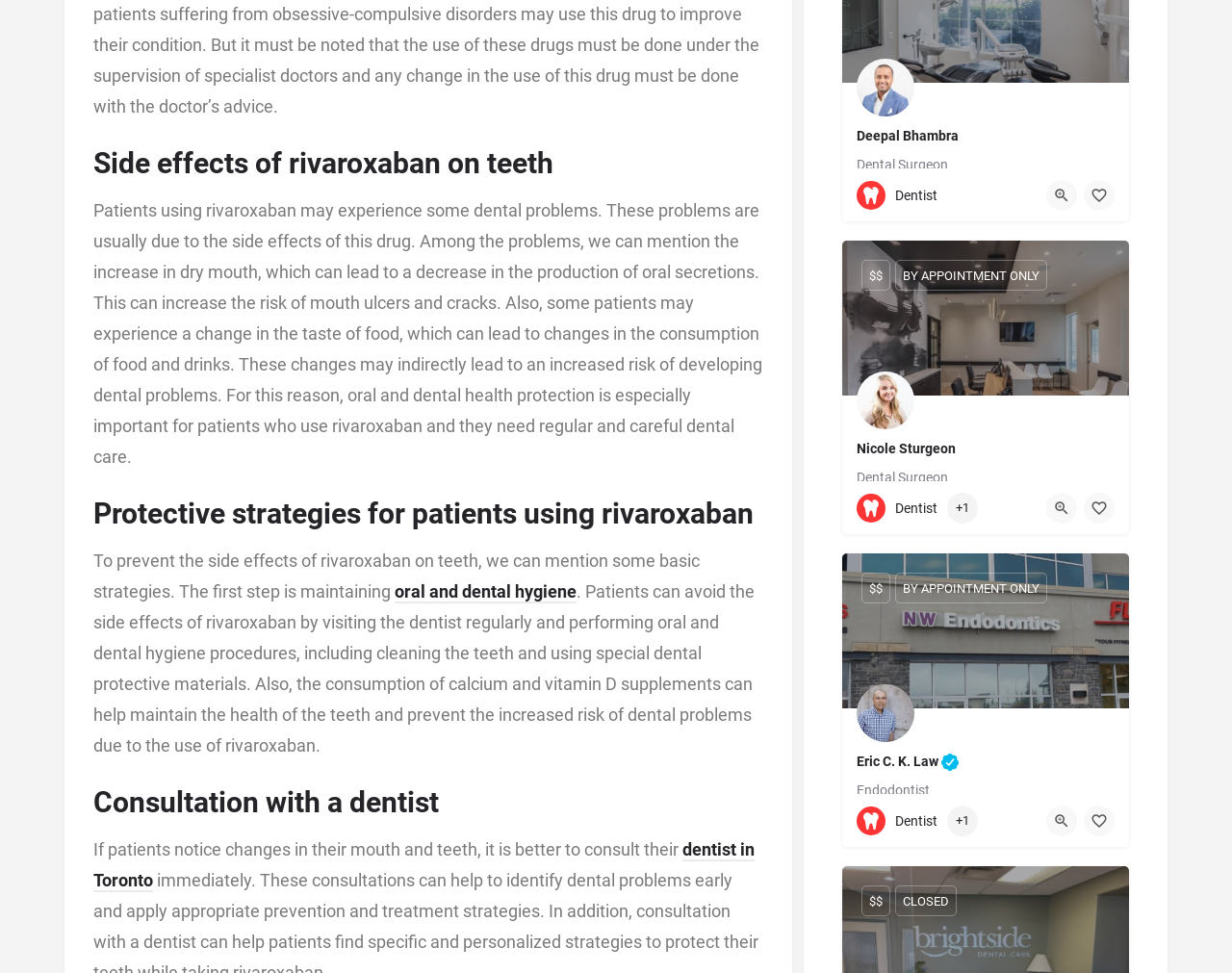Given the element description oral and dental hygiene, predict the bounding box coordinates for the UI element in the webpage screenshot. The format should be (top-left x, top-left y, bottom-right x, bottom-right y), and the values should be between 0 and 1.

[0.32, 0.597, 0.468, 0.62]